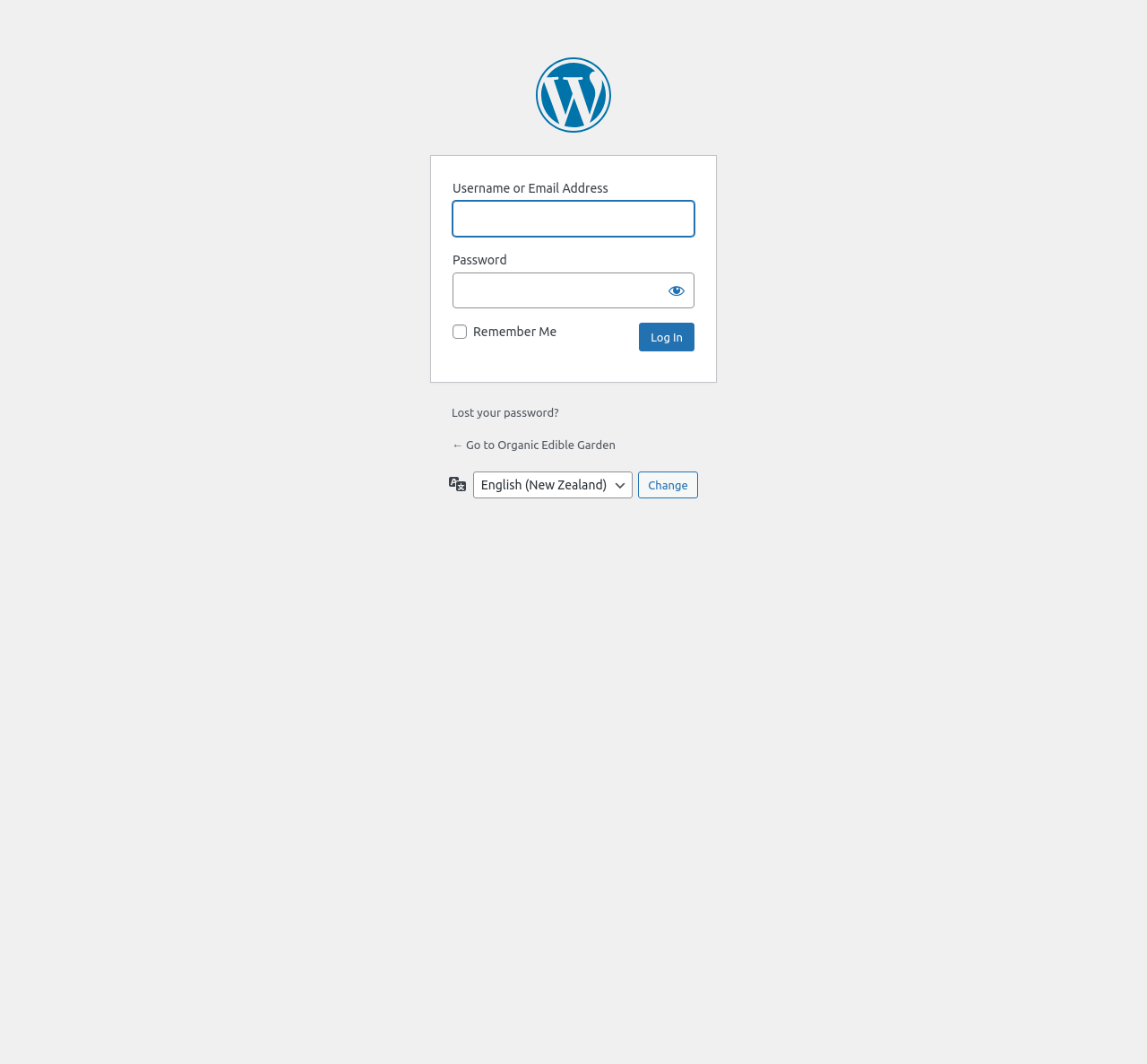Predict the bounding box coordinates of the UI element that matches this description: "parent_node: Language value="Change"". The coordinates should be in the format [left, top, right, bottom] with each value between 0 and 1.

[0.556, 0.443, 0.608, 0.468]